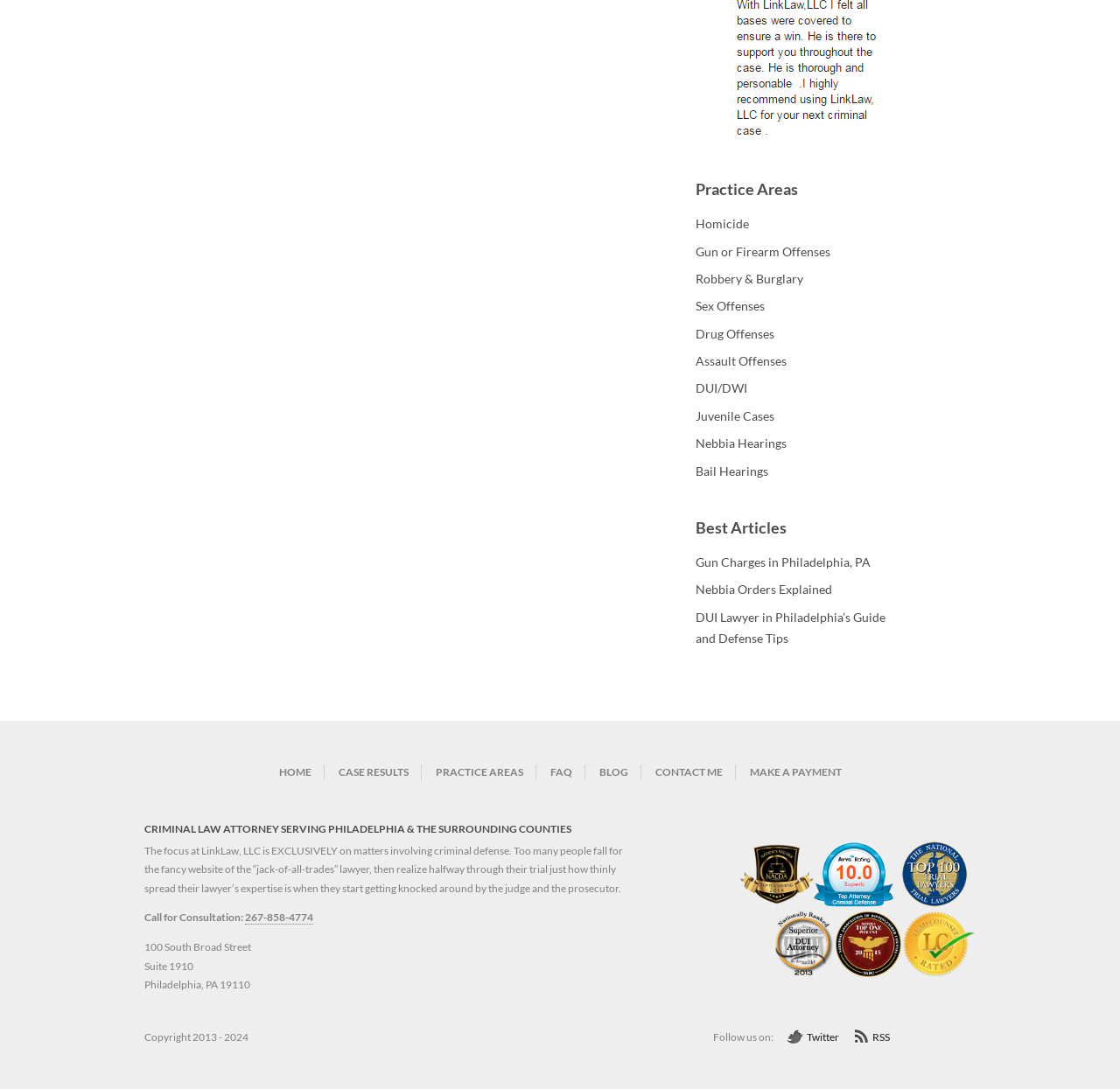Please indicate the bounding box coordinates for the clickable area to complete the following task: "Explore Q&A about Bechtel". The coordinates should be specified as four float numbers between 0 and 1, i.e., [left, top, right, bottom].

None